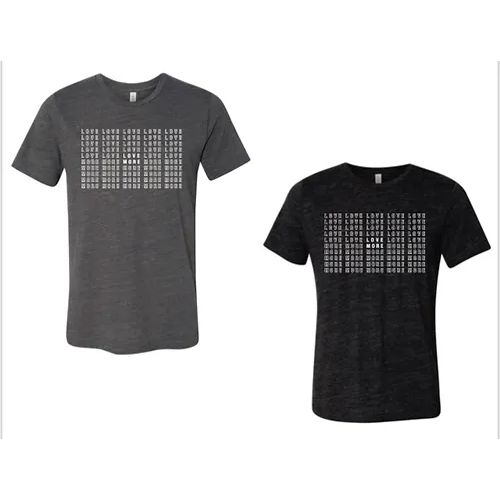Explain the image with as much detail as possible.

The image showcases two stylish unisex t-shirts designed with a striking "LOVE" pattern. 

- On the left, a charcoal black slub t-shirt features a repeated text design that creatively captures the essence of love, making it both a fashionable and meaningful addition to any wardrobe. 
- To the right, a darker variant, likely in asphalt gray, presents the same design in a different hue, providing a versatile option for various outfit pairings.

These comfortable shirts are perfect for casual wear, reflecting a trendy aesthetic while promoting a positive message. They are available for purchase, emphasizing quality and style that are sure to make them a favorite in any collection.